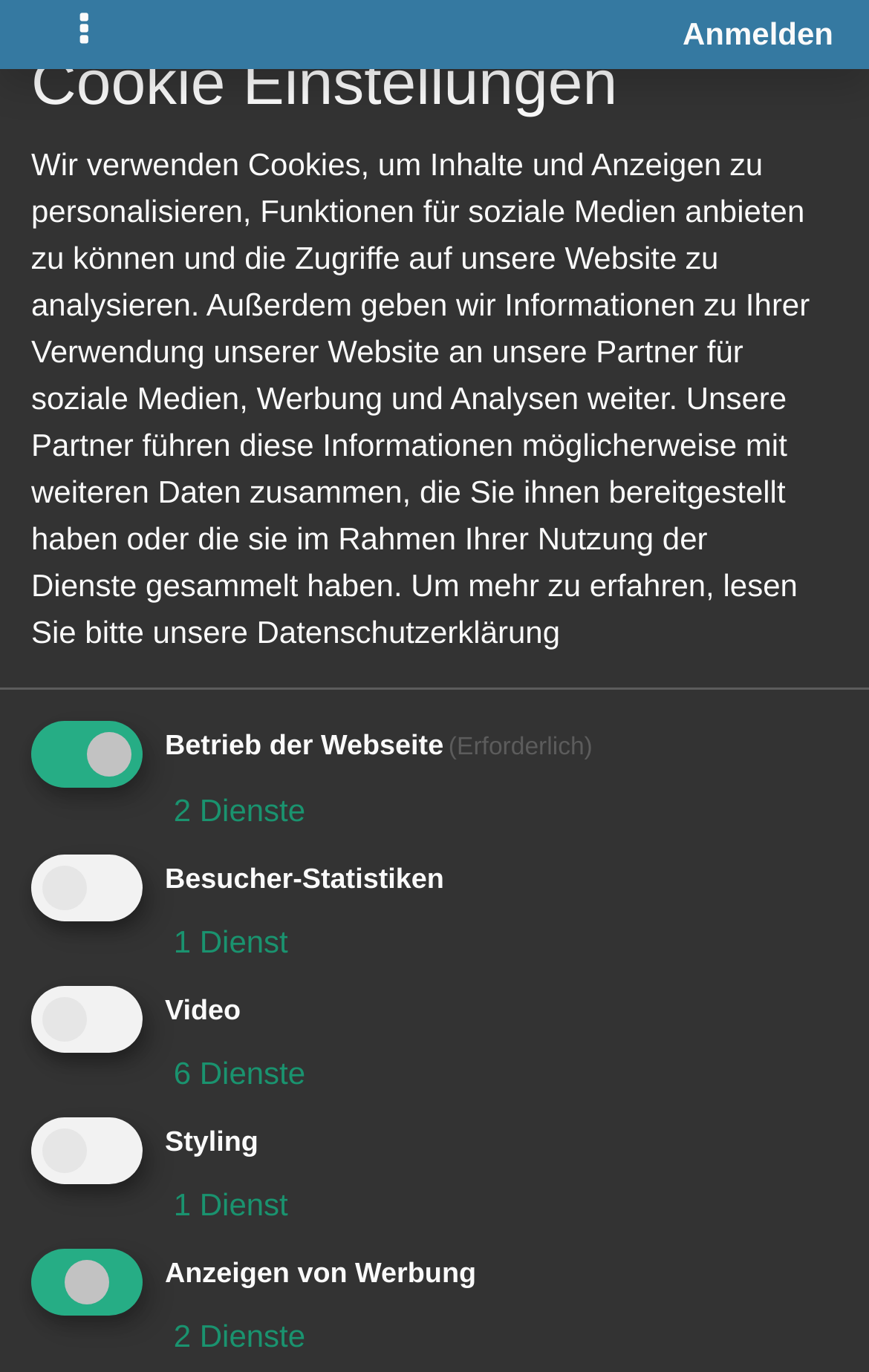Pinpoint the bounding box coordinates of the area that must be clicked to complete this instruction: "Read the disclaimer".

None